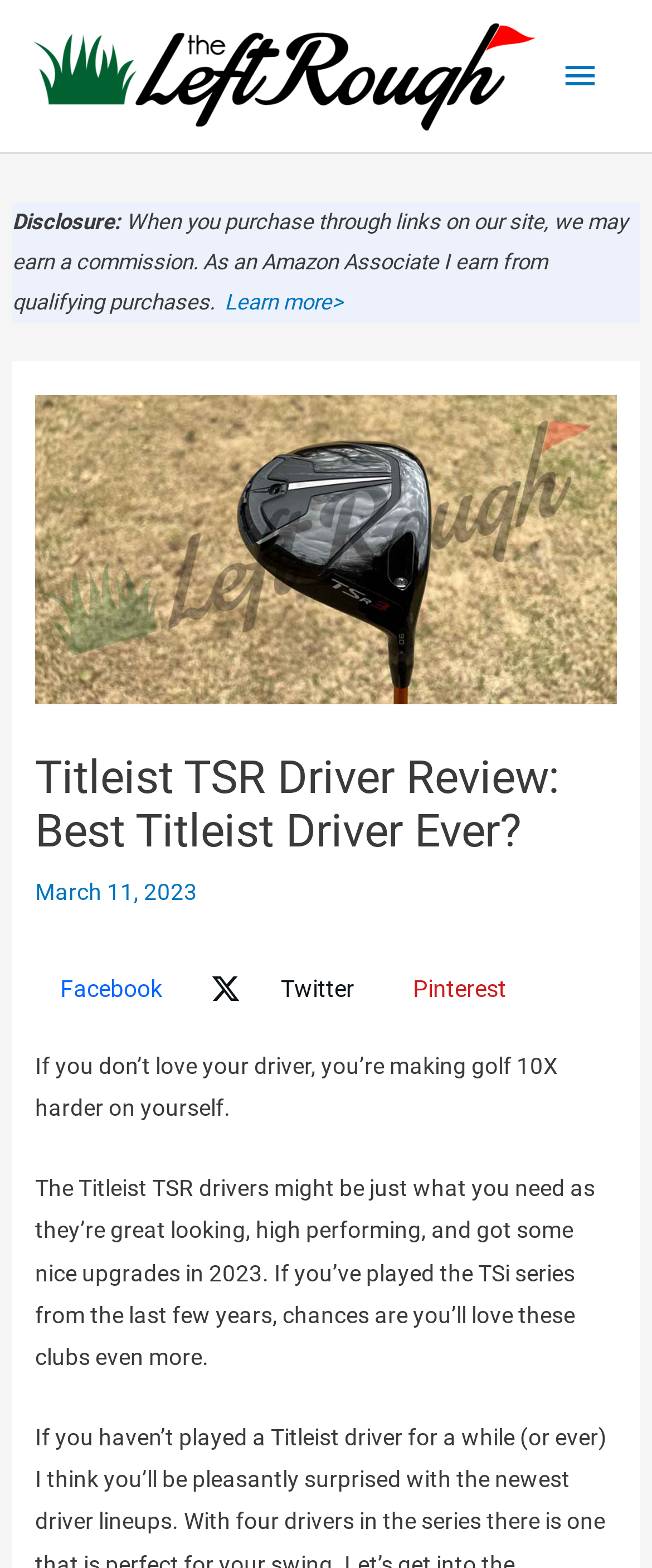What is the purpose of the links at the bottom? Analyze the screenshot and reply with just one word or a short phrase.

To connect to social media